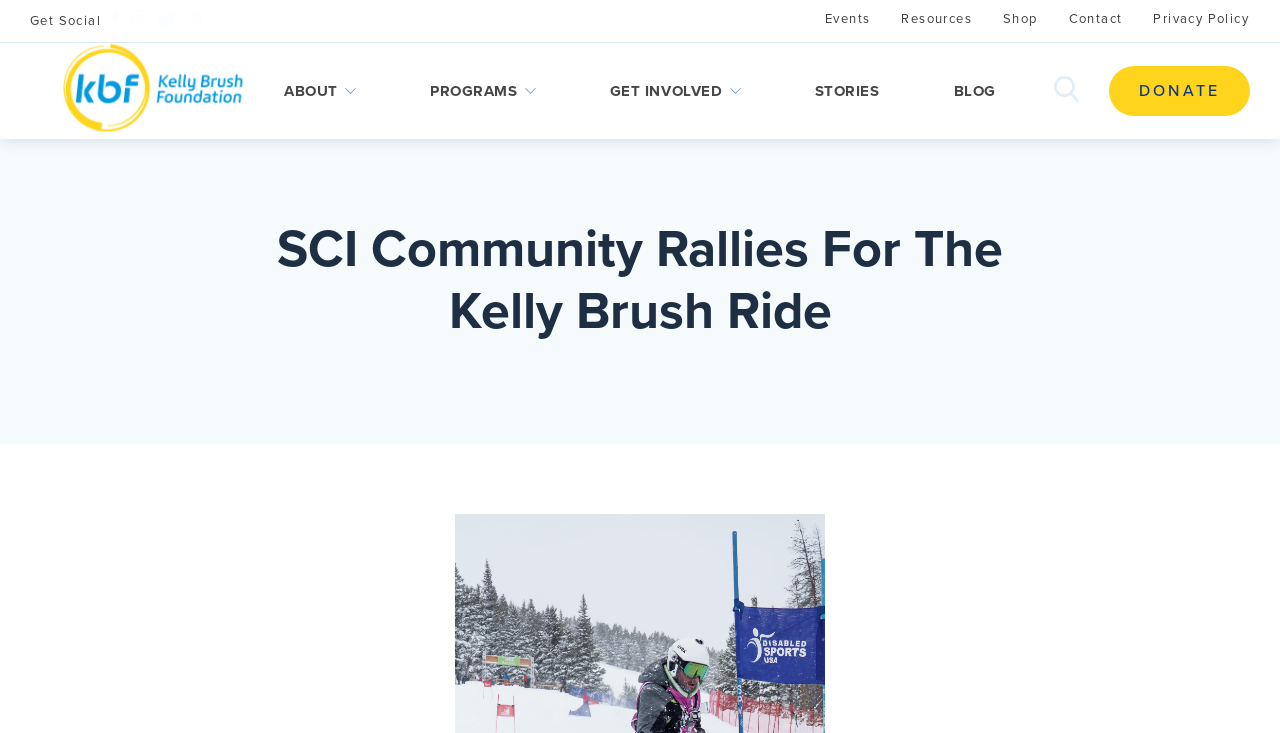Predict the bounding box of the UI element based on the description: "Programs". The coordinates should be four float numbers between 0 and 1, formatted as [left, top, right, bottom].

[0.323, 0.059, 0.432, 0.19]